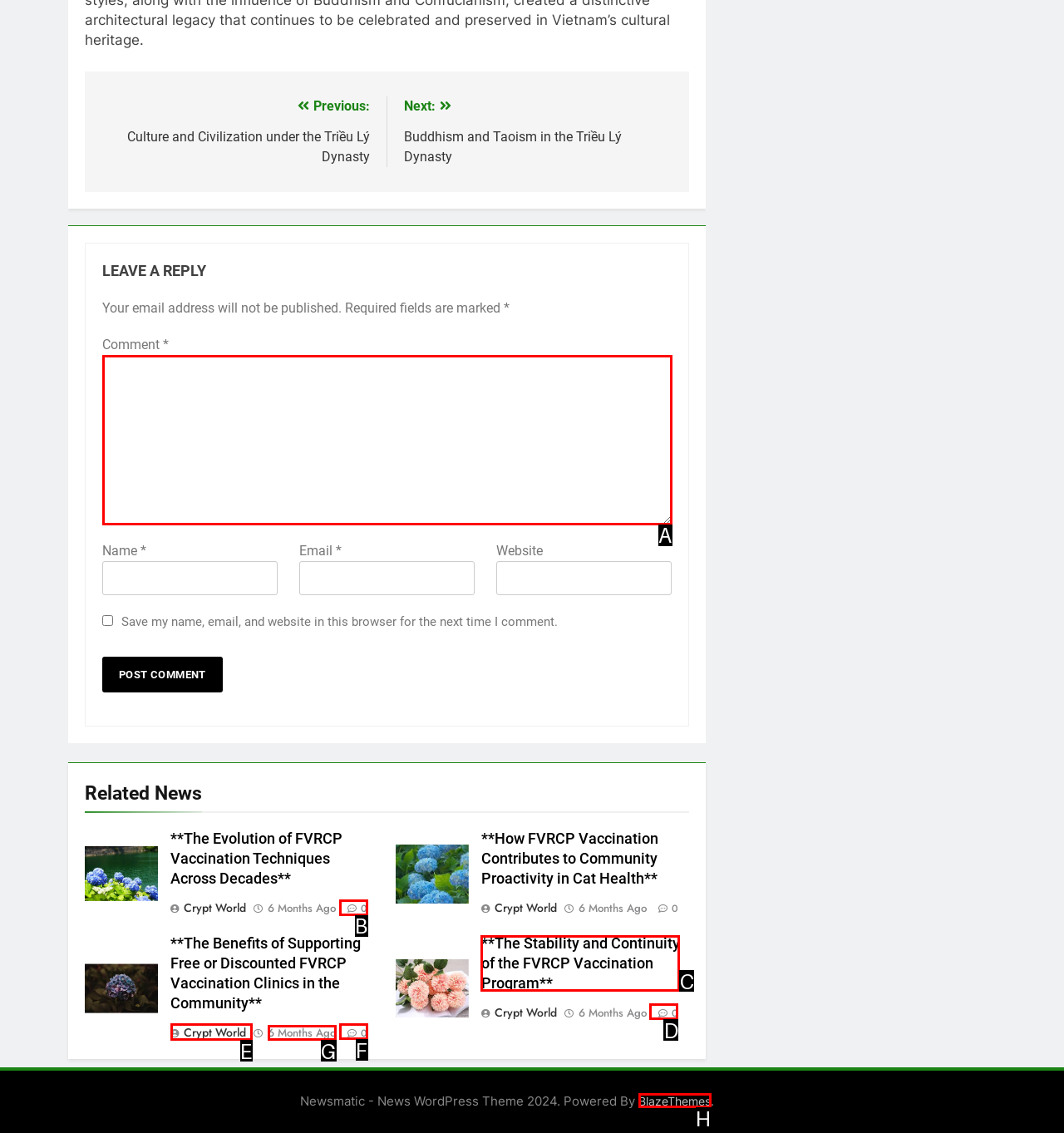Given the description: 0, choose the HTML element that matches it. Indicate your answer with the letter of the option.

D